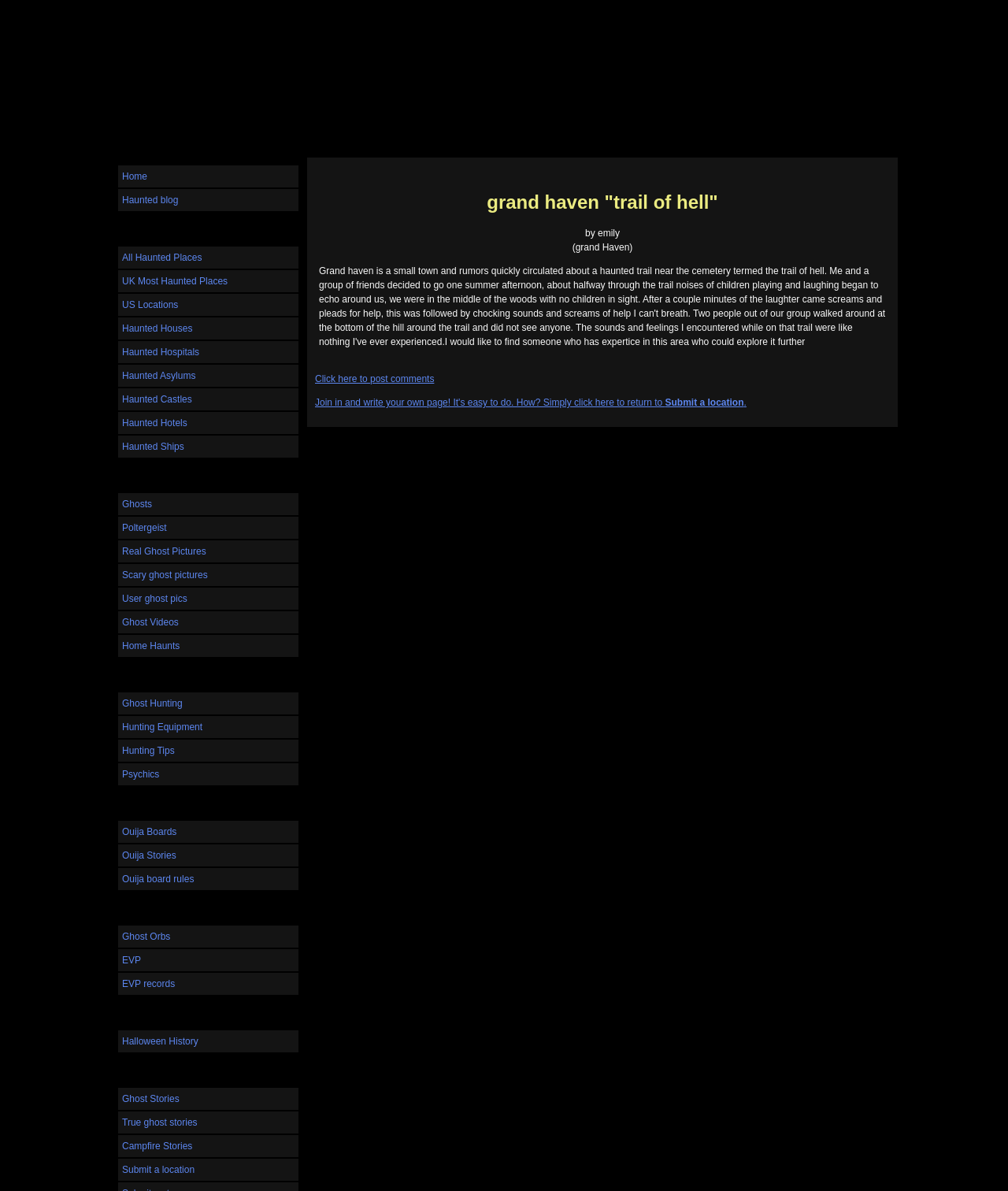Could you specify the bounding box coordinates for the clickable section to complete the following instruction: "Submit a location"?

[0.117, 0.973, 0.296, 0.991]